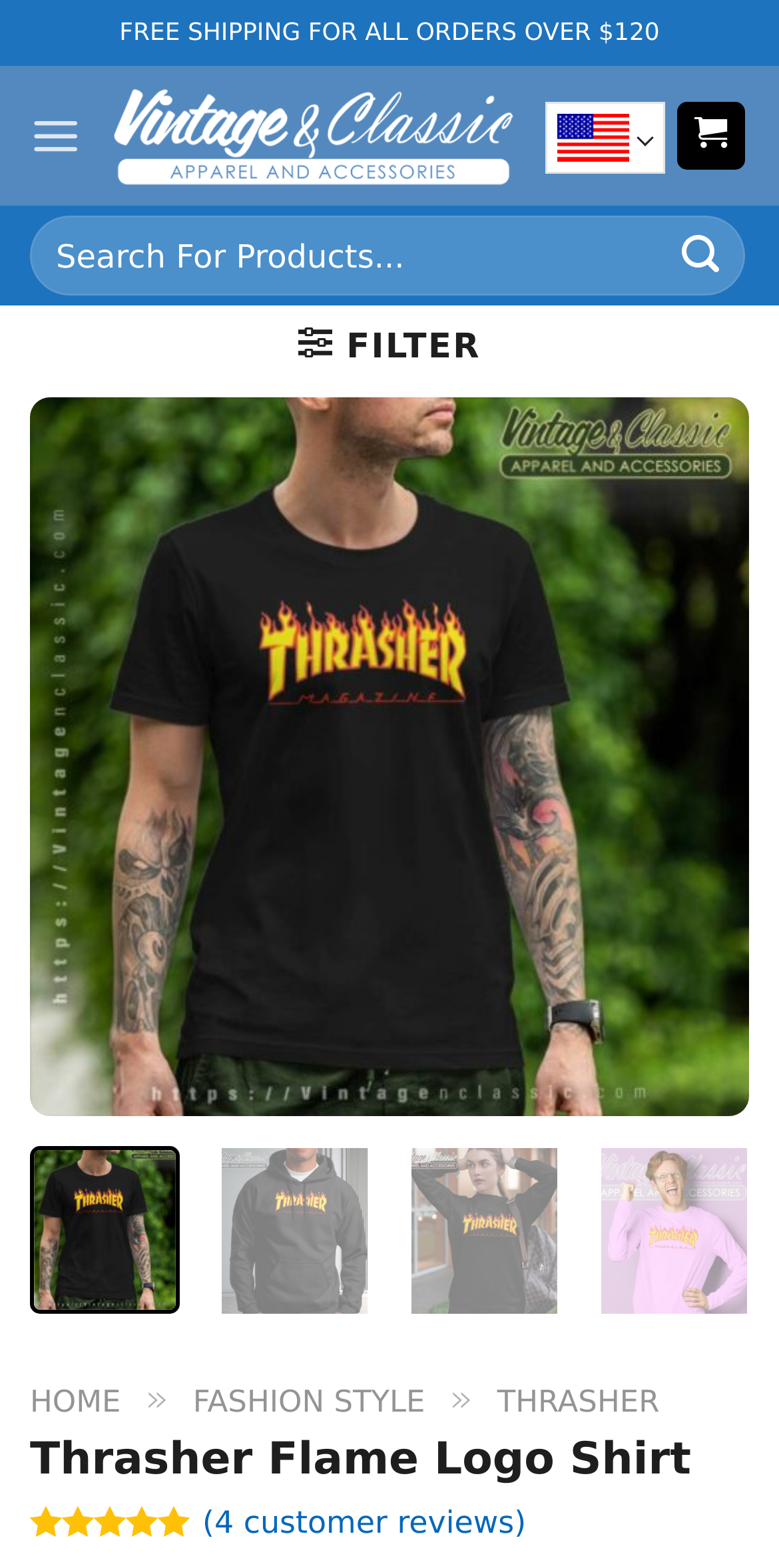Identify the bounding box coordinates for the region of the element that should be clicked to carry out the instruction: "View customer reviews". The bounding box coordinates should be four float numbers between 0 and 1, i.e., [left, top, right, bottom].

[0.26, 0.959, 0.675, 0.982]